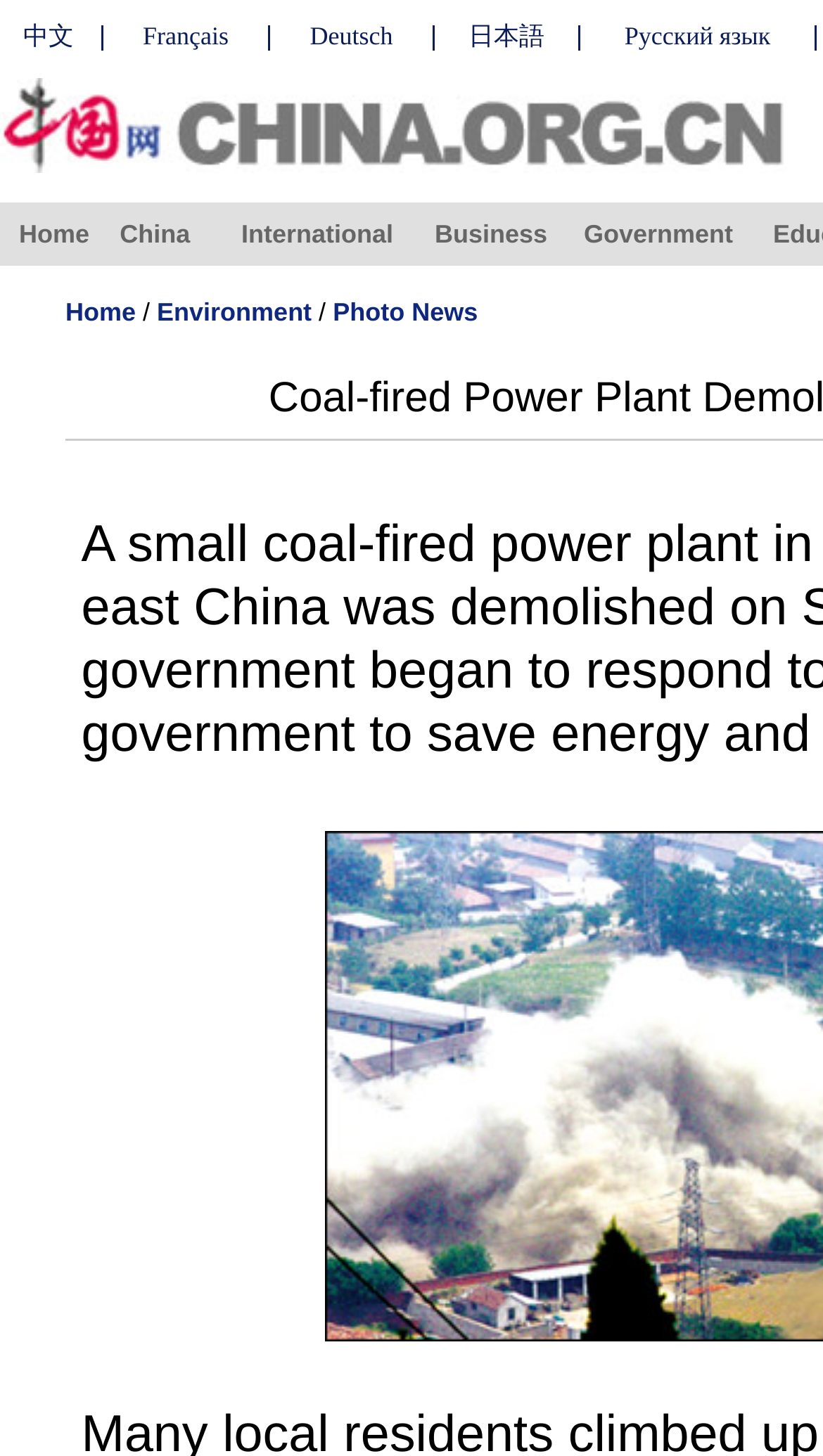Please determine the bounding box coordinates of the section I need to click to accomplish this instruction: "Browse International news".

[0.293, 0.151, 0.478, 0.171]